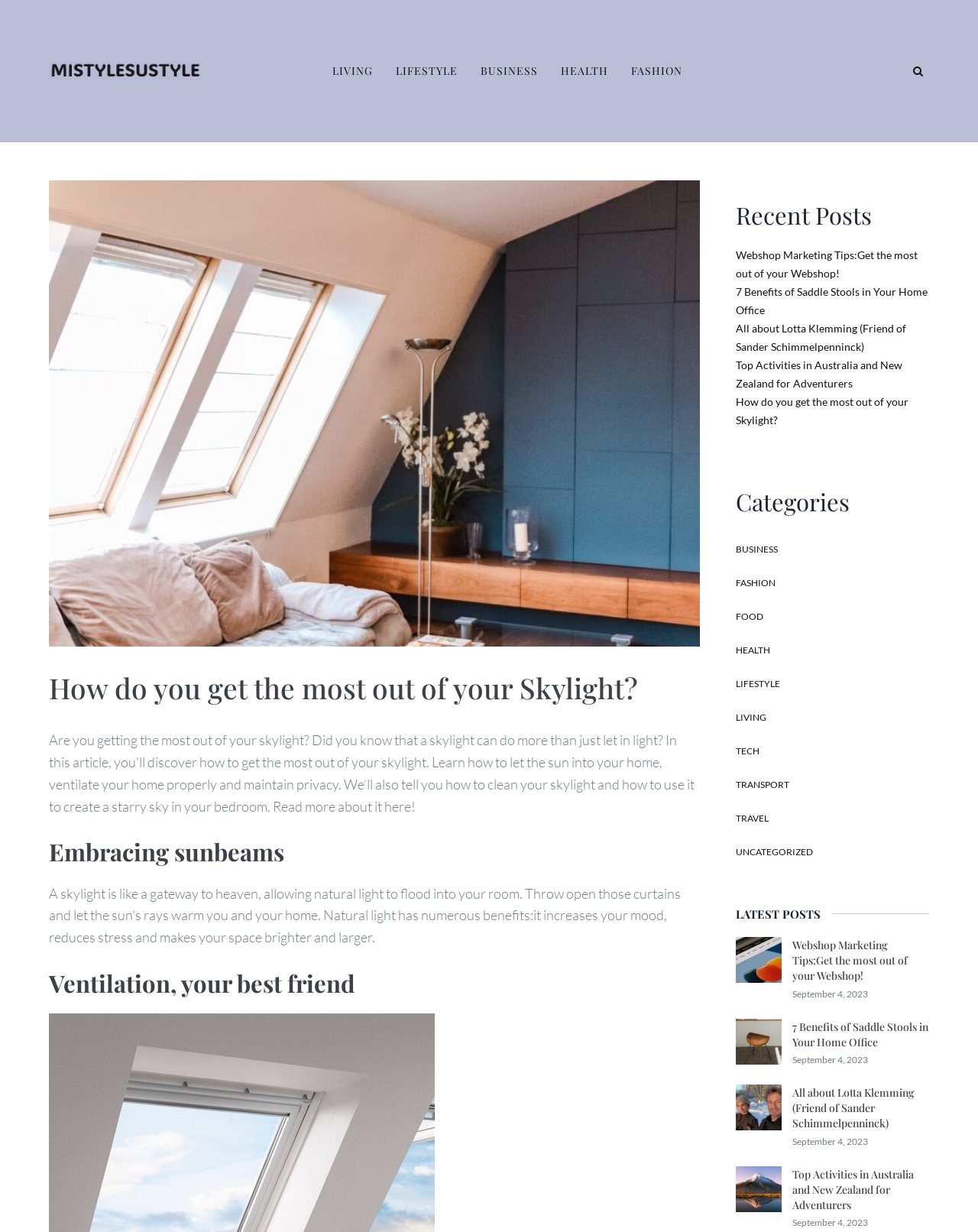Determine the bounding box for the UI element described here: "alt="New Zealand iceberg"".

[0.752, 0.959, 0.799, 0.969]